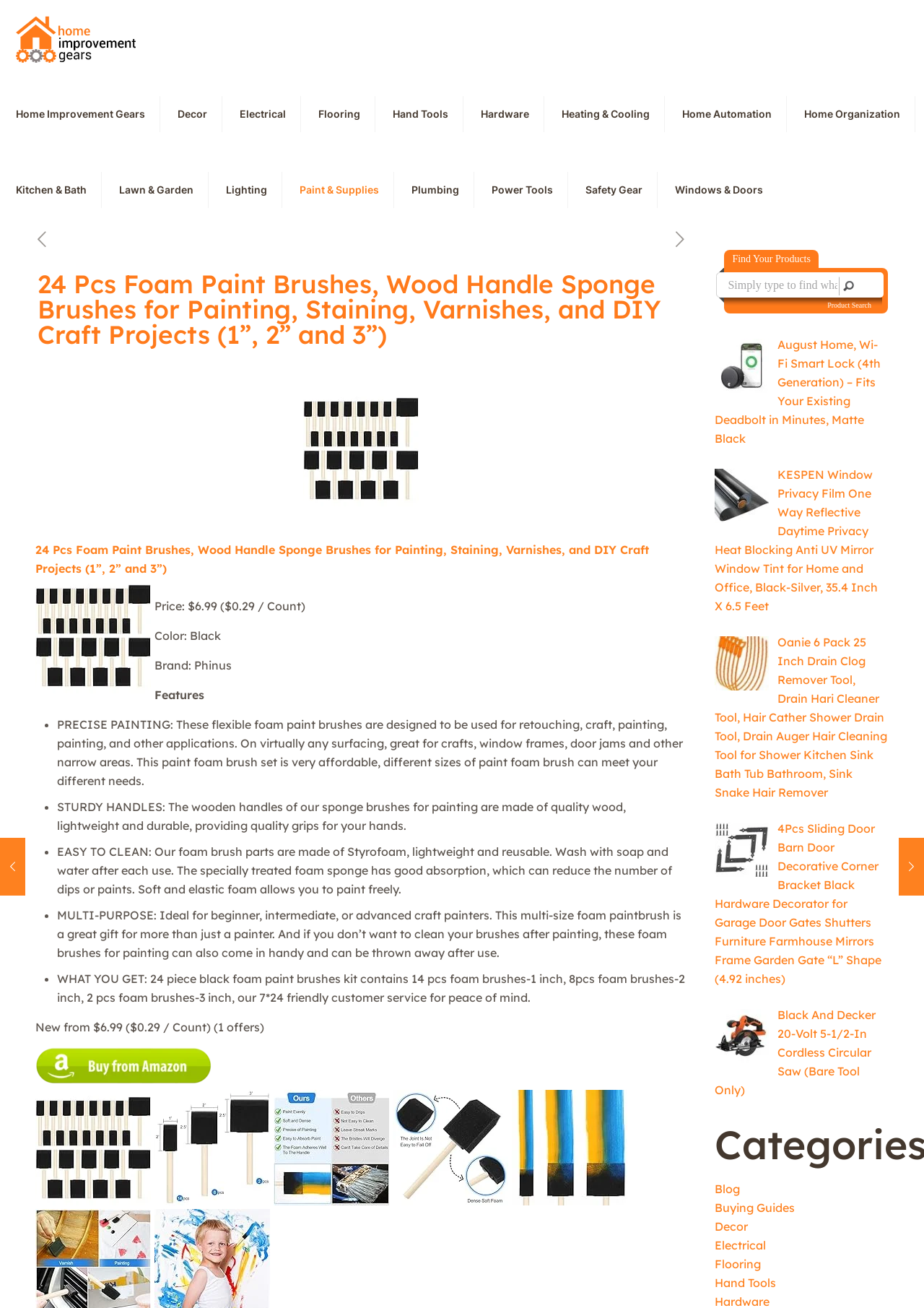Please give the bounding box coordinates of the area that should be clicked to fulfill the following instruction: "Click on the 'Paint & Supplies' link". The coordinates should be in the format of four float numbers from 0 to 1, i.e., [left, top, right, bottom].

[0.309, 0.131, 0.427, 0.159]